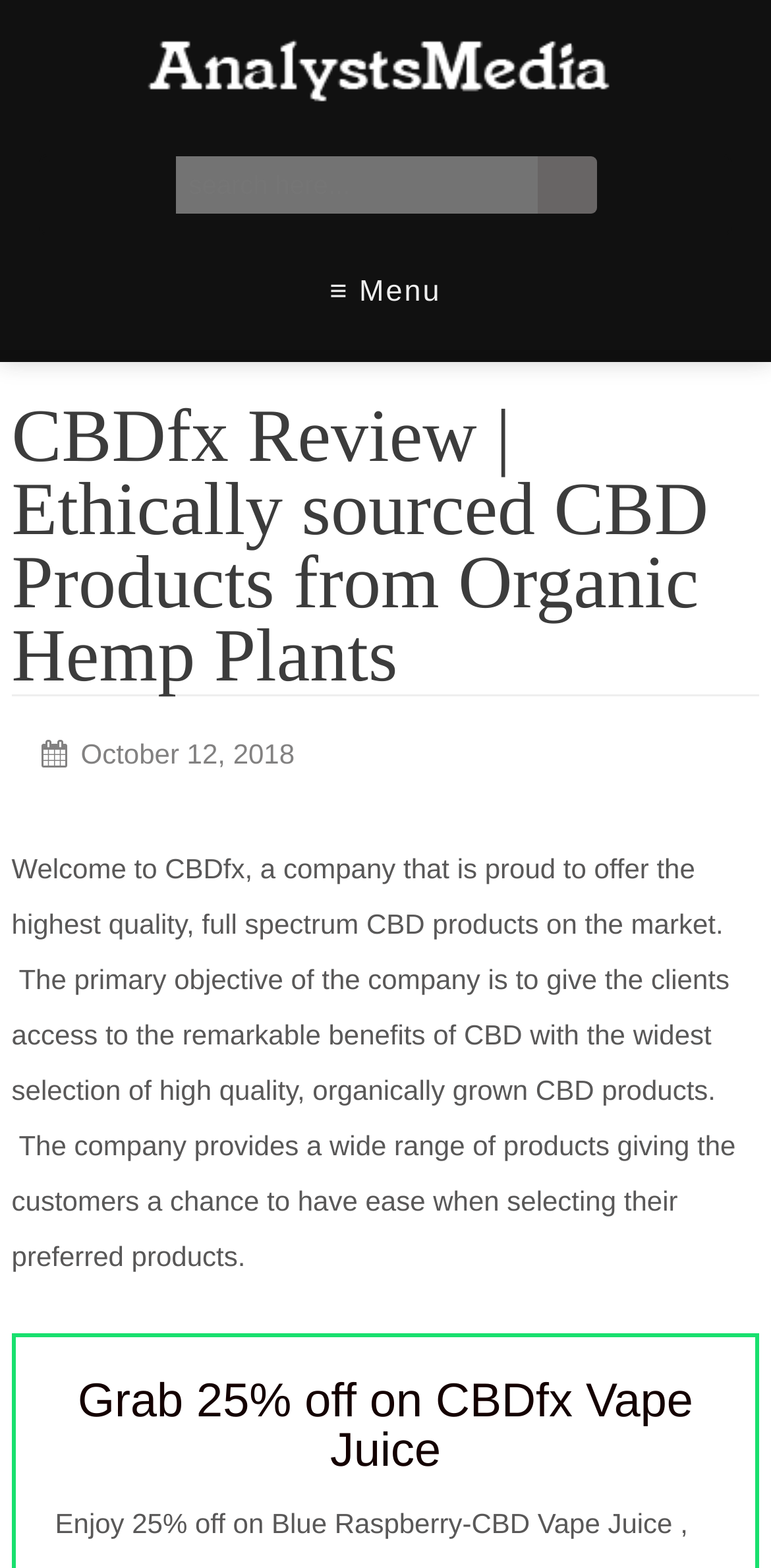When was the CBDfx review published?
Answer the question with a single word or phrase derived from the image.

October 12, 2018